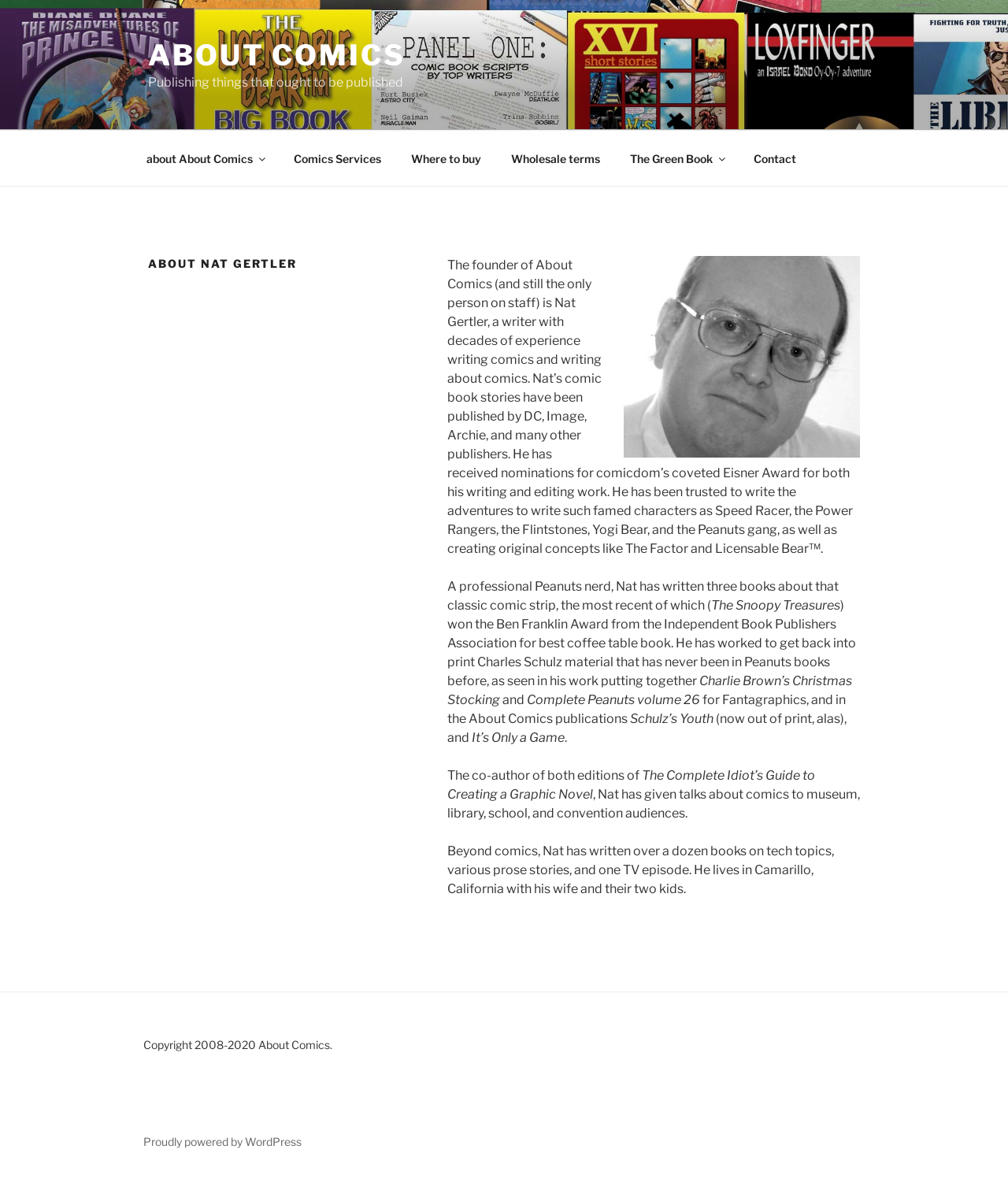Determine the bounding box coordinates of the clickable region to follow the instruction: "Visit the About Comics website powered by WordPress".

[0.142, 0.963, 0.299, 0.974]